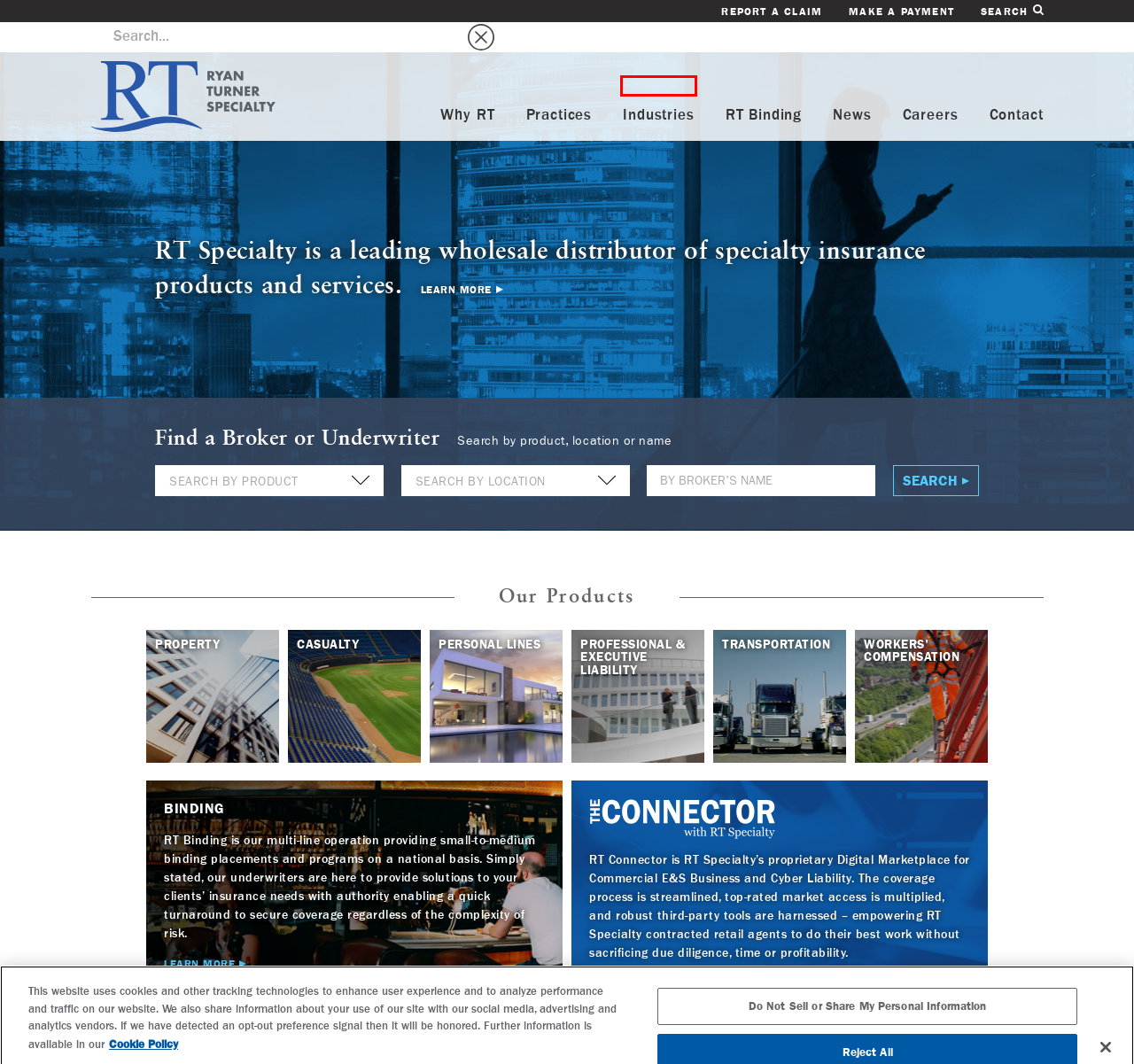You have a screenshot of a webpage with a red bounding box highlighting a UI element. Your task is to select the best webpage description that corresponds to the new webpage after clicking the element. Here are the descriptions:
A. Professional & Executive Liability – RT Specialty
B. RT Industries – RT Specialty
C. Contact – RT Specialty
D. RT Connector with RT Specialty
E. Ryan Specialty Privacy Statement – Ryan Specialty
F. Personal Lines
G. Careers – RT Specialty
H. Casualty – RT Specialty

B